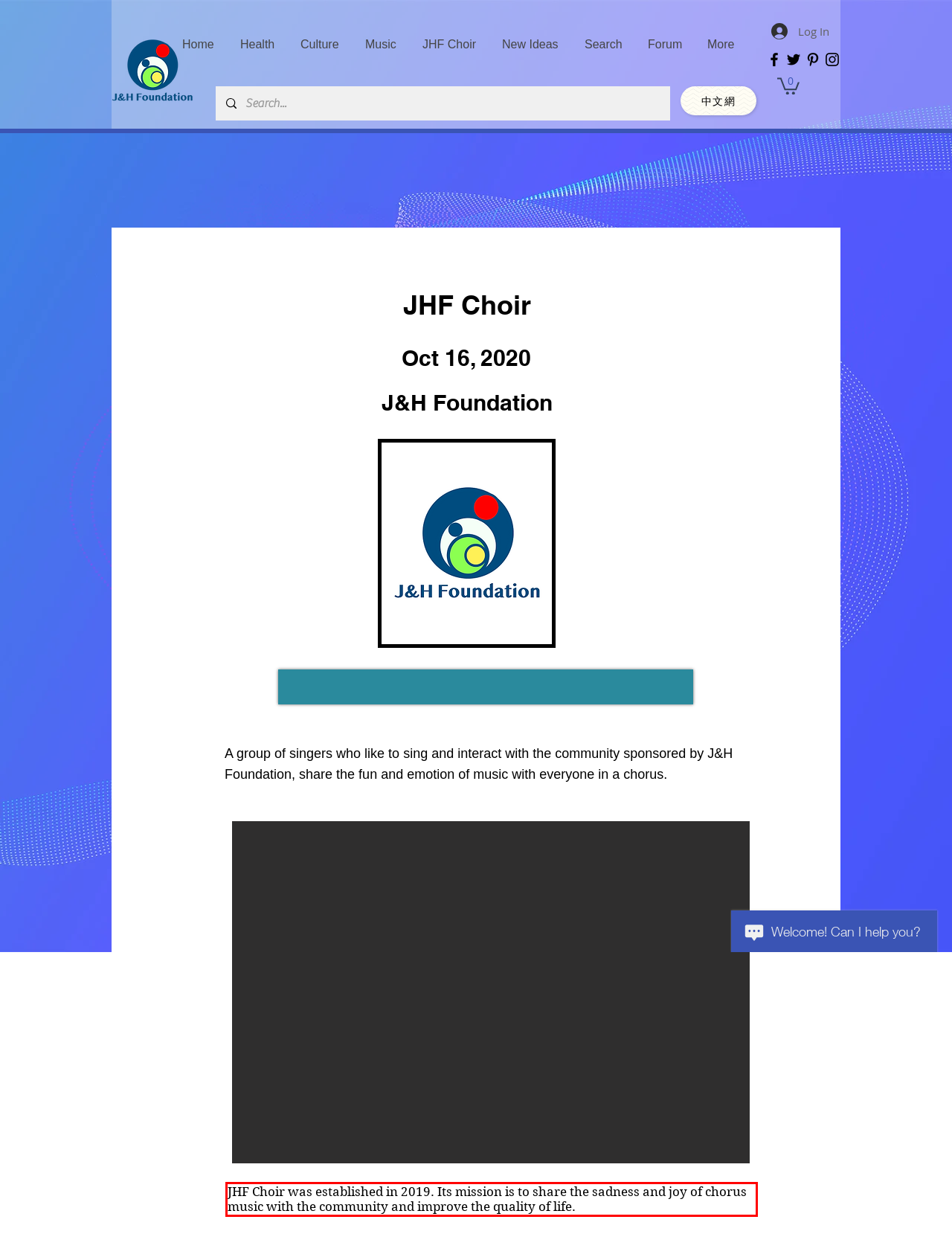Review the webpage screenshot provided, and perform OCR to extract the text from the red bounding box.

JHF Choir was established in 2019. Its mission is to share the sadness and joy of chorus music with the community and improve the quality of life.